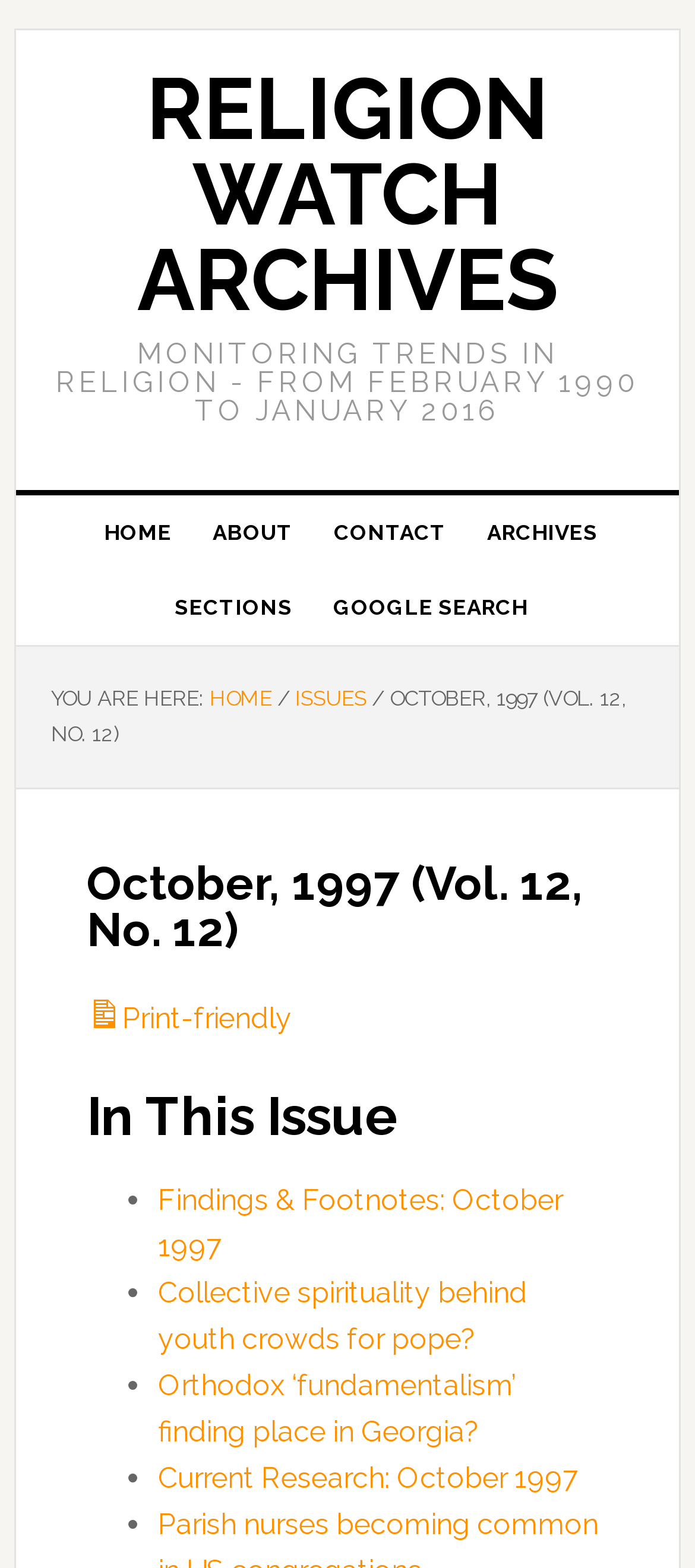Locate the bounding box coordinates of the UI element described by: "Archives". Provide the coordinates as four float numbers between 0 and 1, formatted as [left, top, right, bottom].

[0.67, 0.316, 0.891, 0.364]